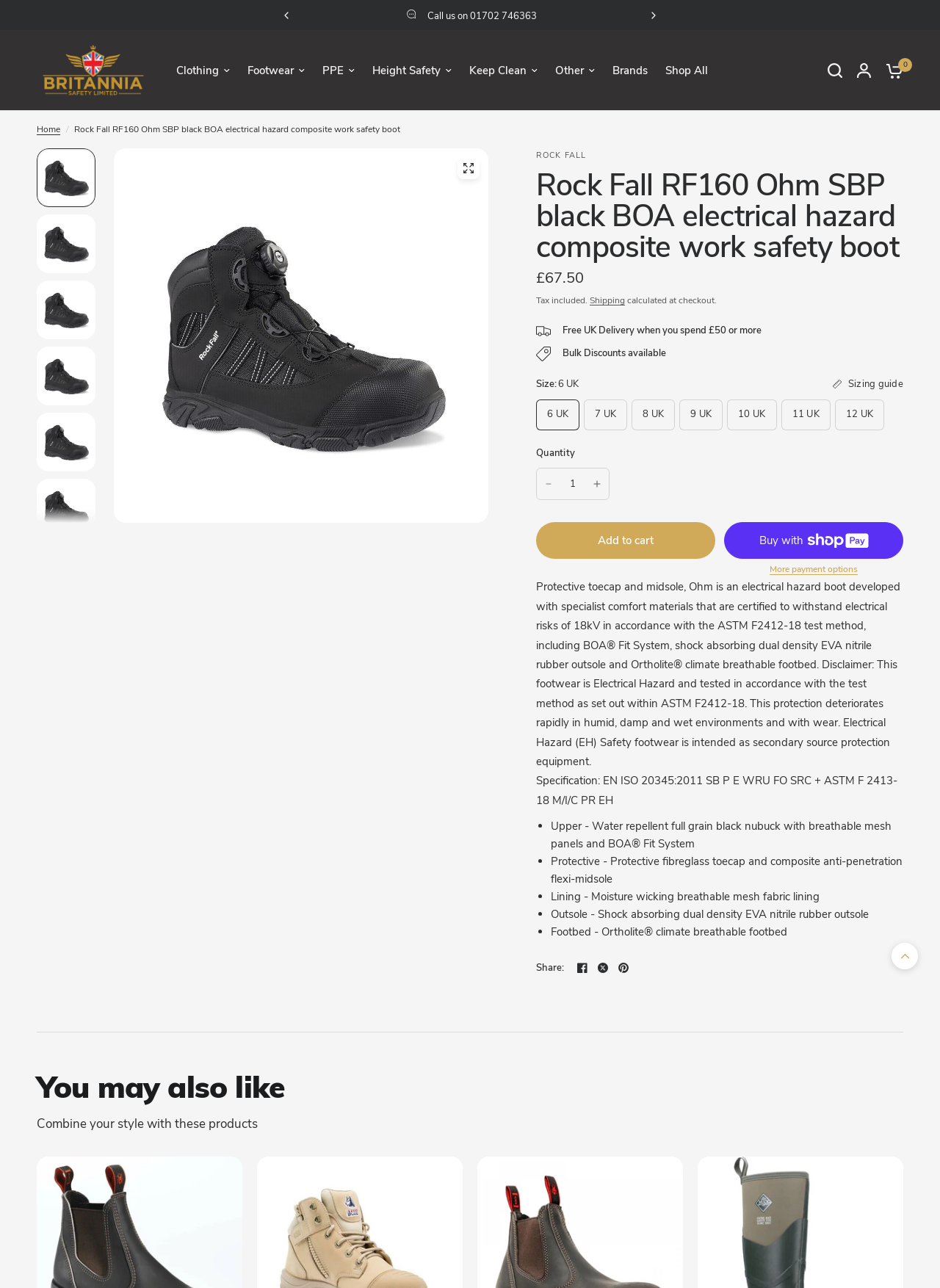What is the material of the boot's outsole?
Use the image to give a comprehensive and detailed response to the question.

The material of the boot's outsole can be found in the product description section, where it is stated as 'shock absorbing dual density EVA nitrile rubber outsole'.